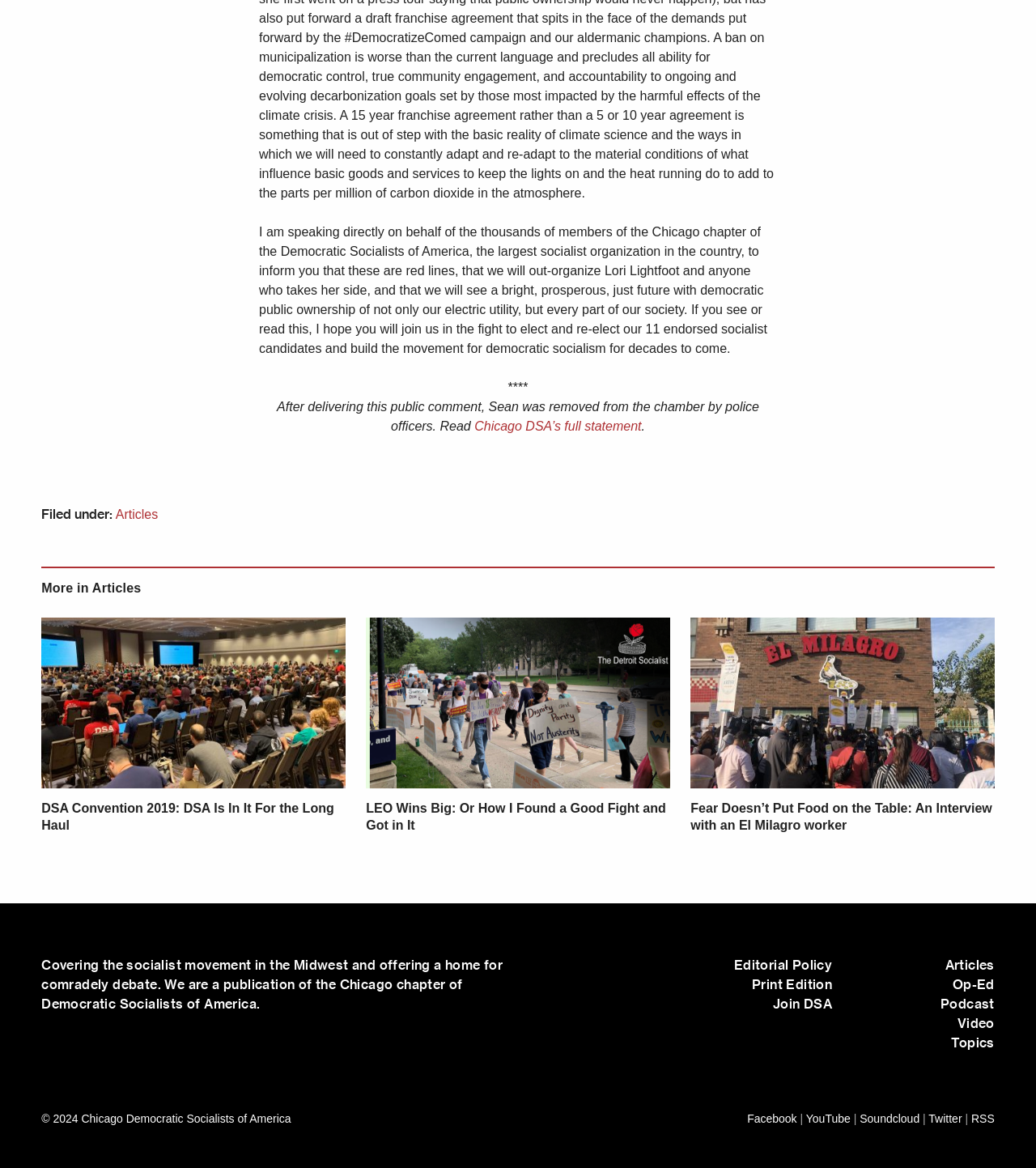Answer succinctly with a single word or phrase:
What is the name of the worker interviewed in an article?

An El Milagro worker